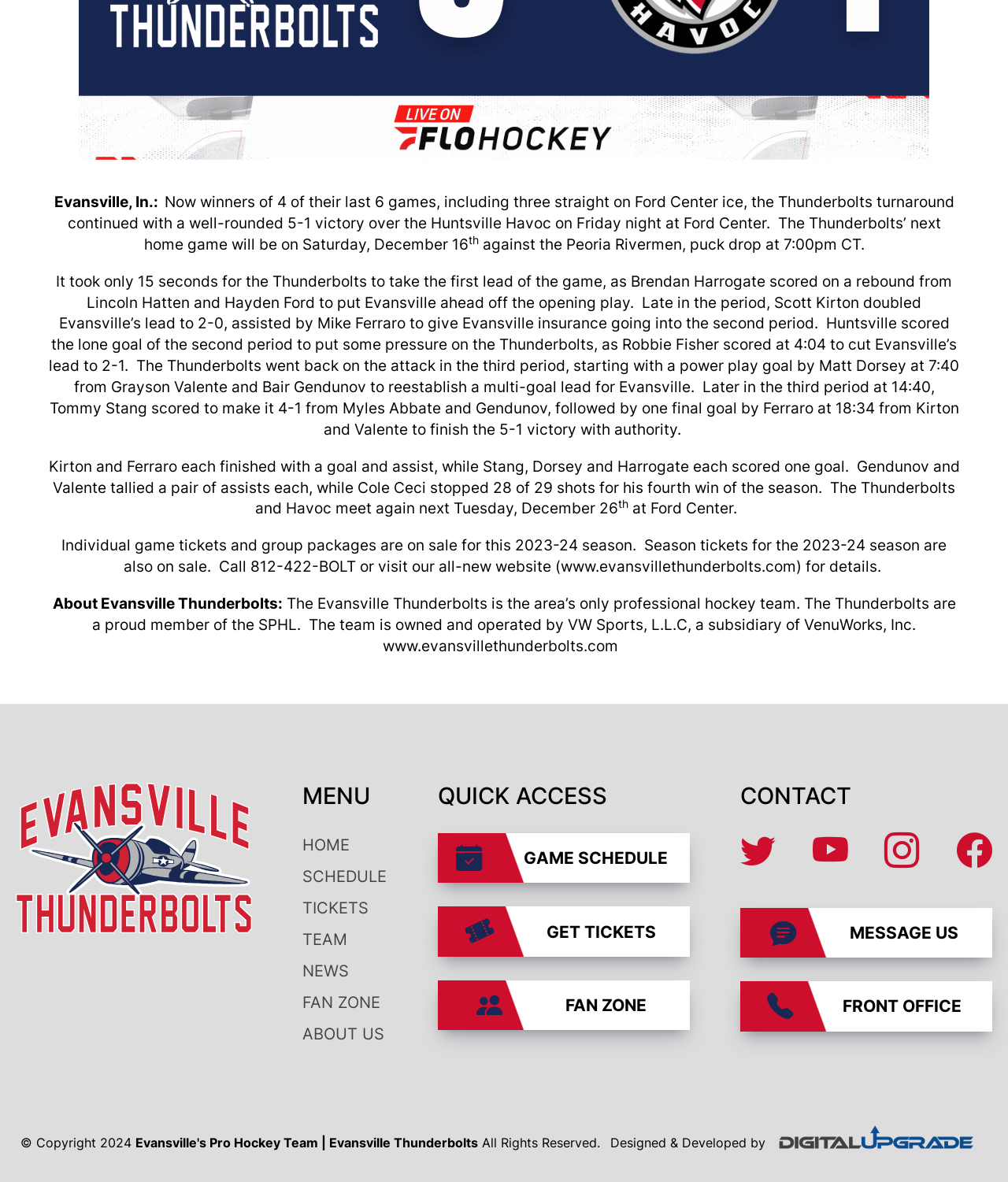Specify the bounding box coordinates of the area to click in order to follow the given instruction: "Get TICKETS."

[0.434, 0.767, 0.684, 0.809]